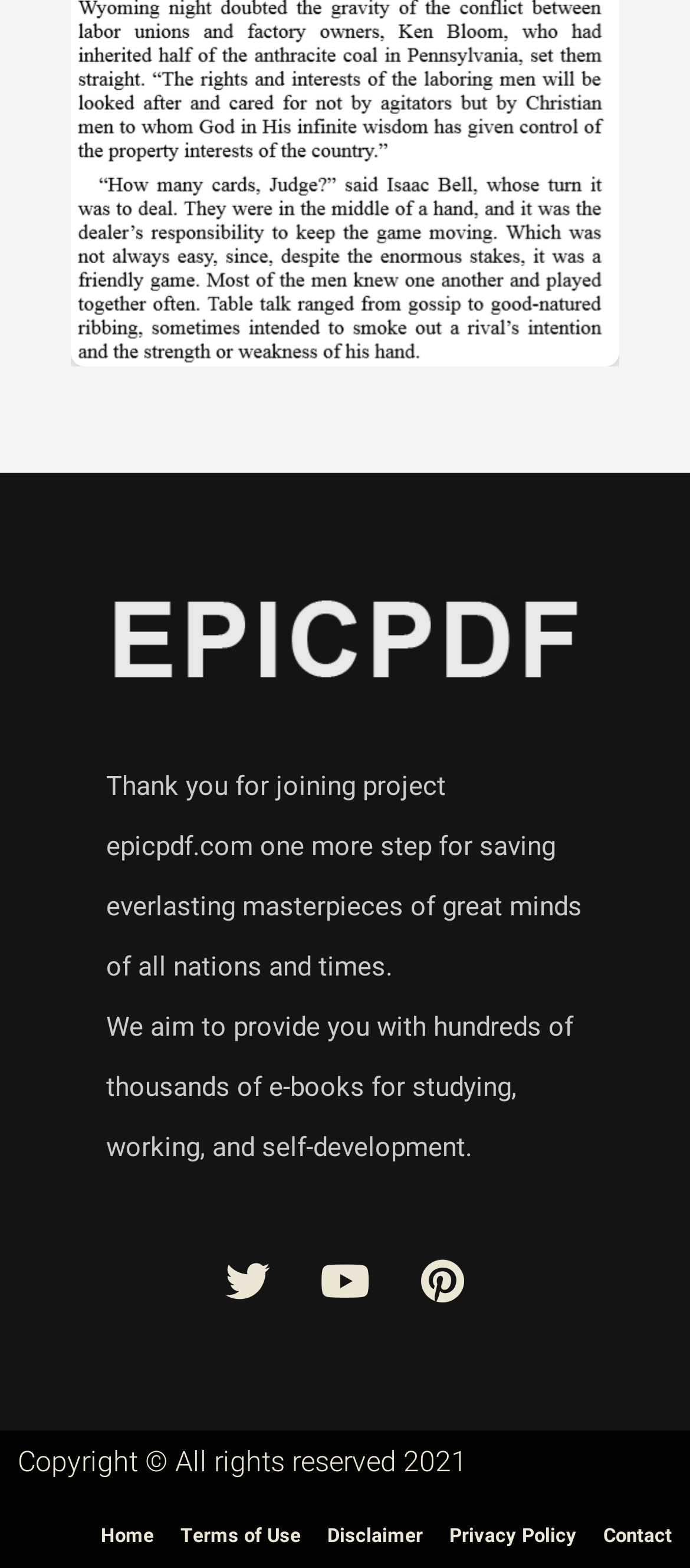How many links are available at the bottom of the webpage?
Please answer using one word or phrase, based on the screenshot.

5